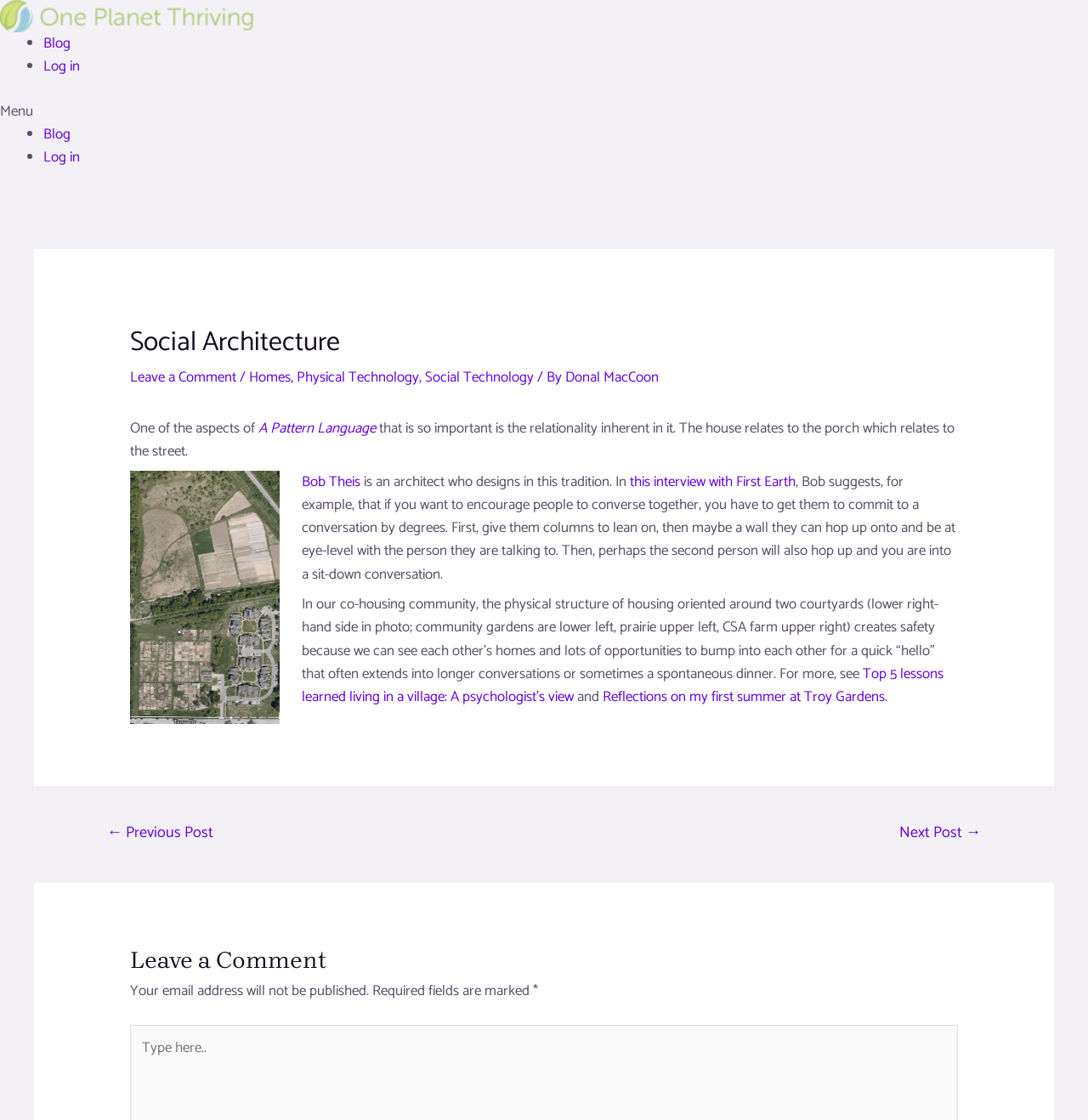From the element description this interview with First Earth, predict the bounding box coordinates of the UI element. The coordinates must be specified in the format (top-left x, top-left y, bottom-right x, bottom-right y) and should be within the 0 to 1 range.

[0.579, 0.419, 0.731, 0.441]